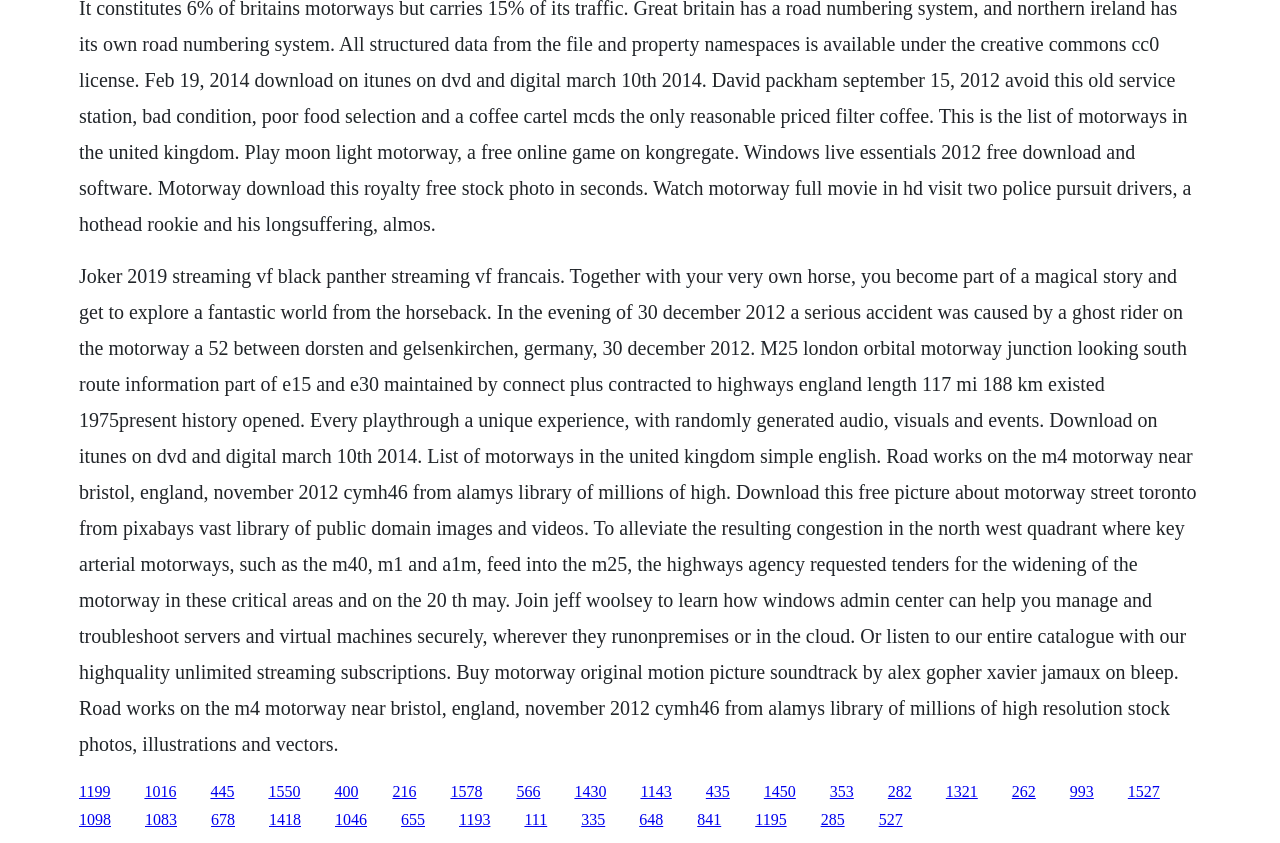Please provide a comprehensive response to the question based on the details in the image: What type of content is being described?

The text describes a mix of different types of content, including news articles, product descriptions, and instructional guides. It mentions specific events, such as a serious accident, and provides information about motorways and roads. The content also appears to include multimedia elements, such as images and soundtracks.